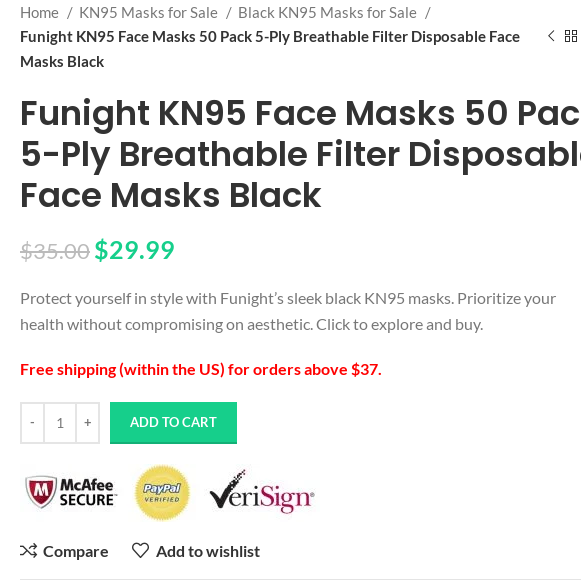Give an elaborate caption for the image.

The image showcases the Funight KN95 Face Masks, presented in a sleek black color and specifically designed as a 50-pack of 5-ply breathable filter disposable masks. The current price displayed is $29.99, reduced from the original price of $35.00, emphasizing a 14% discount. Accompanying the product description is a note highlighting the benefits of these masks, suggesting they offer both style and health protection. Customers are encouraged to prioritize their well-being while maintaining aesthetic appeal. Additionally, the promotion of free shipping within the U.S. for orders exceeding $37 adds an incentive for potential buyers. The interface features an "Add to Cart" button for easy purchasing, alongside options to compare or add the item to a wishlist, enhancing the shopping experience.